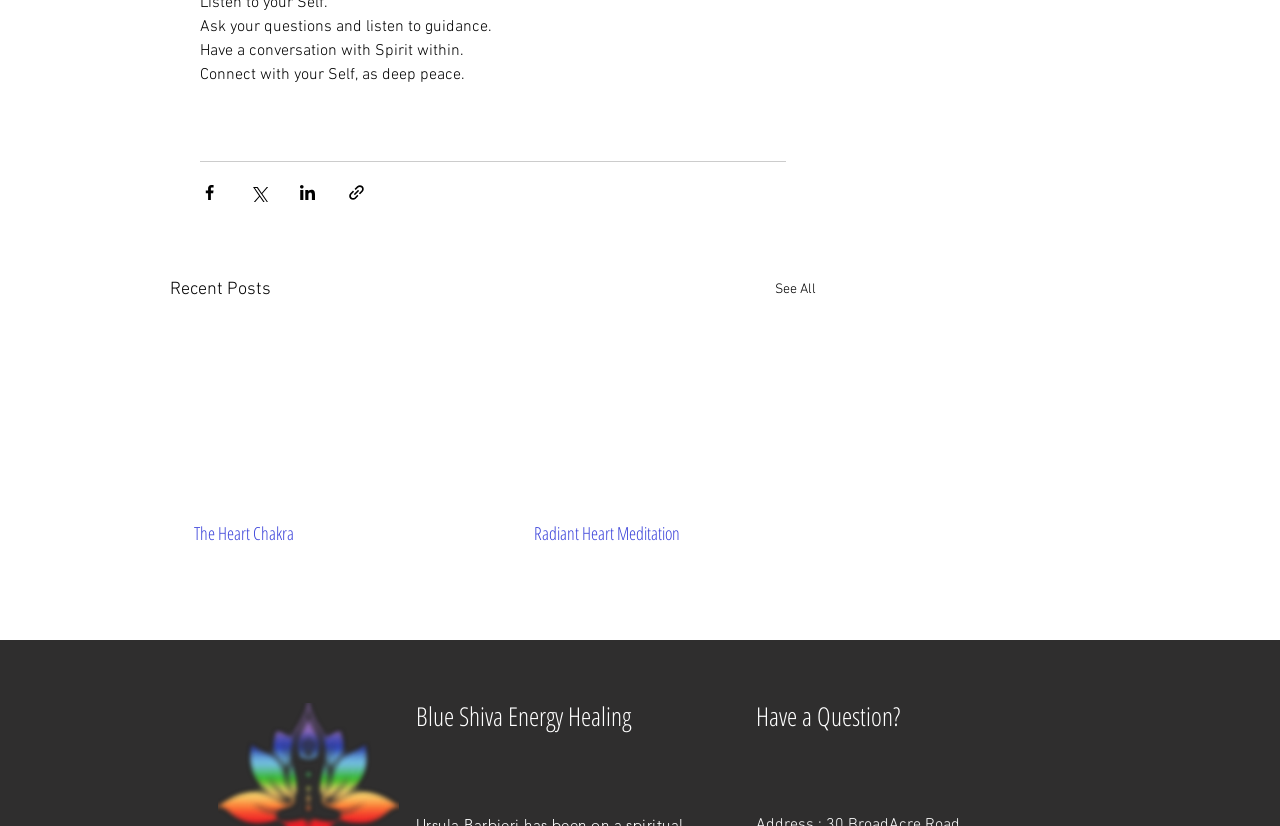Find the bounding box coordinates of the clickable area that will achieve the following instruction: "Share via Facebook".

[0.156, 0.221, 0.171, 0.244]